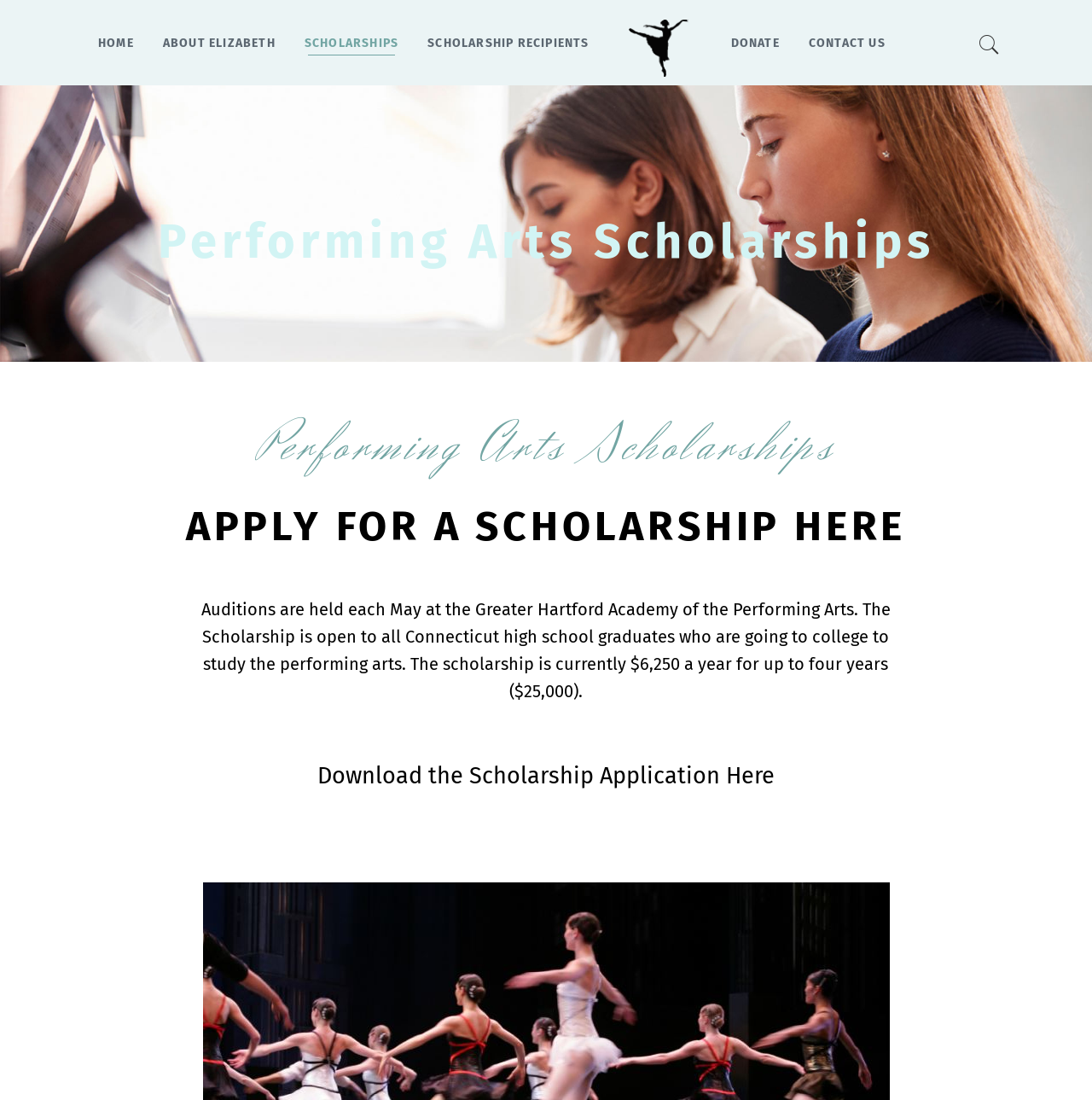Find the bounding box coordinates of the element I should click to carry out the following instruction: "go to home page".

[0.078, 0.0, 0.134, 0.078]